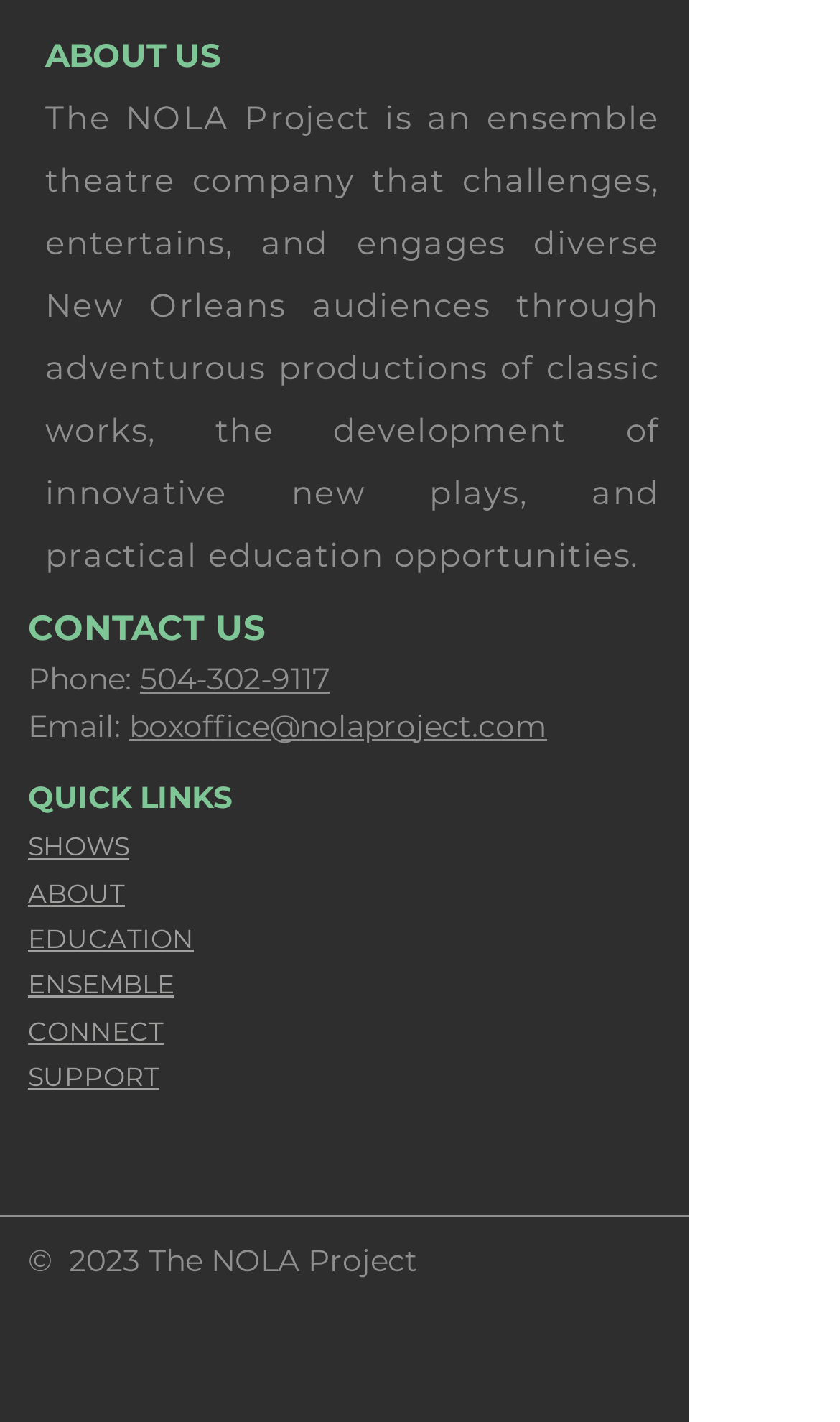What social media platforms does the theatre company have?
Refer to the image and give a detailed answer to the query.

The social media platforms can be found at the bottom of the webpage, where there are links to 'Facebook', 'Instagram', 'Twitter', and a 'Grey YouTube Icon'.